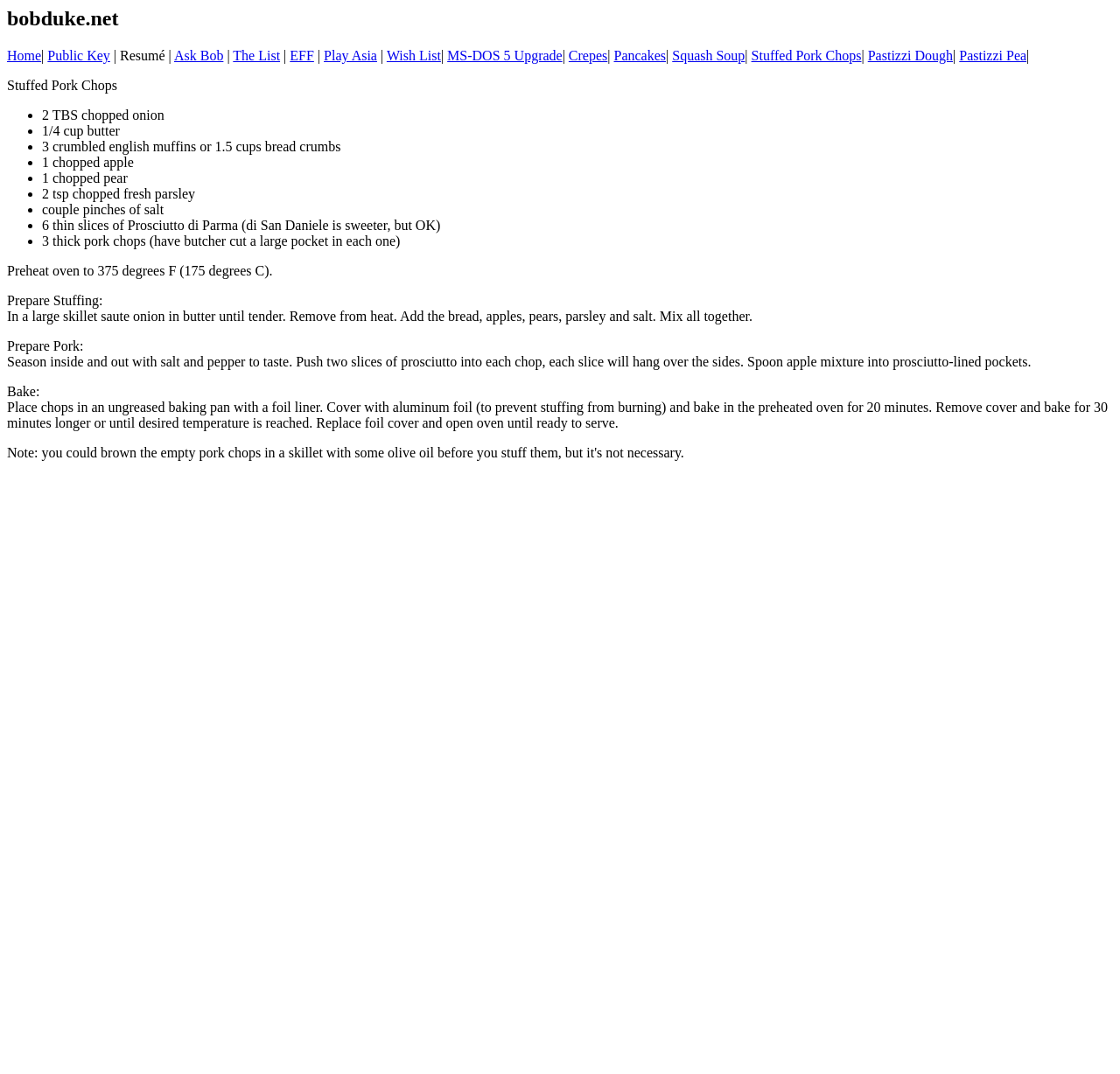Identify the bounding box coordinates of the section to be clicked to complete the task described by the following instruction: "Explore The List". The coordinates should be four float numbers between 0 and 1, formatted as [left, top, right, bottom].

[0.208, 0.045, 0.25, 0.059]